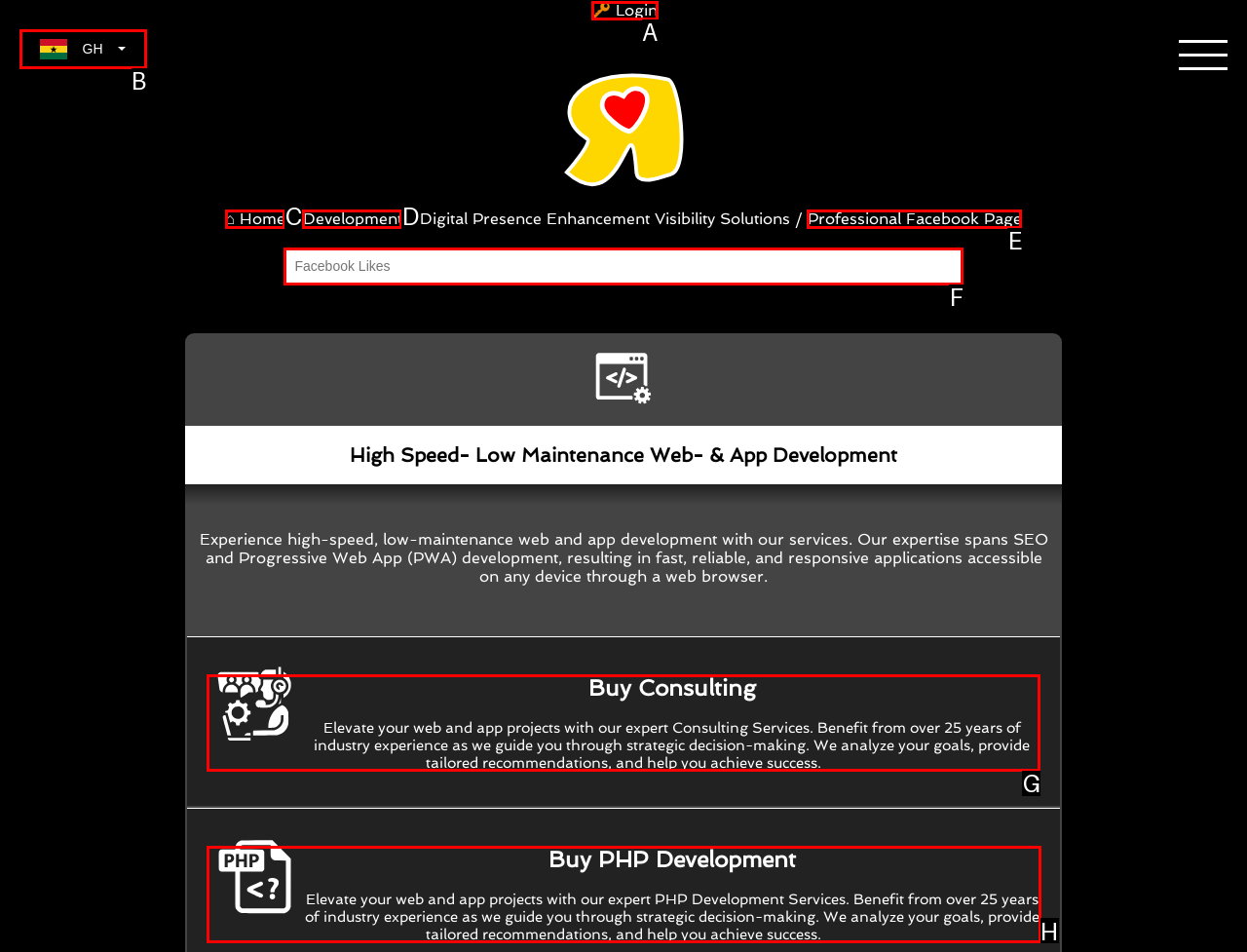Which UI element should be clicked to perform the following task: Learn about Development Consulting? Answer with the corresponding letter from the choices.

G